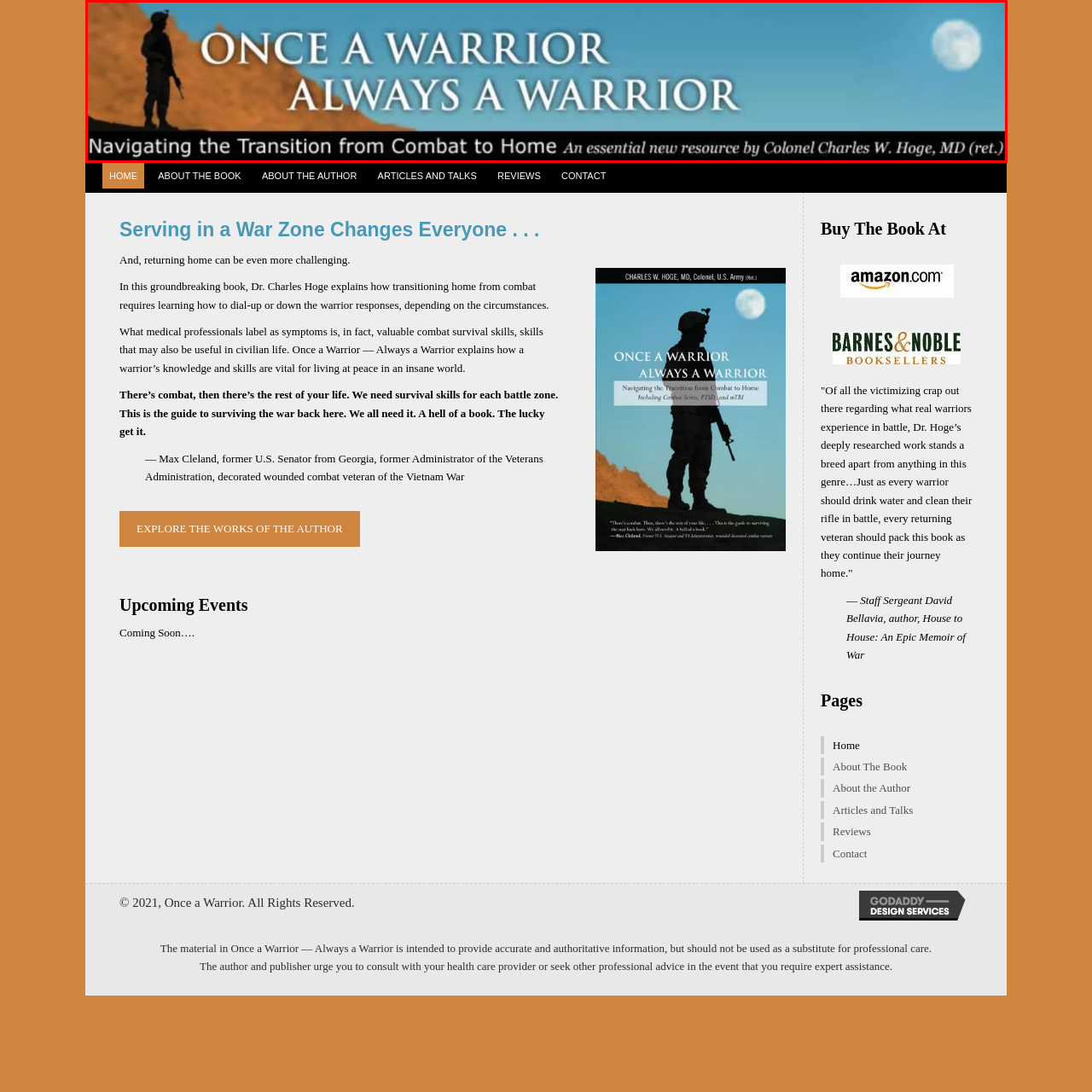Observe the image enclosed by the red rectangle, Is the moon visible in the image?
 Give a single word or phrase as your answer.

Yes